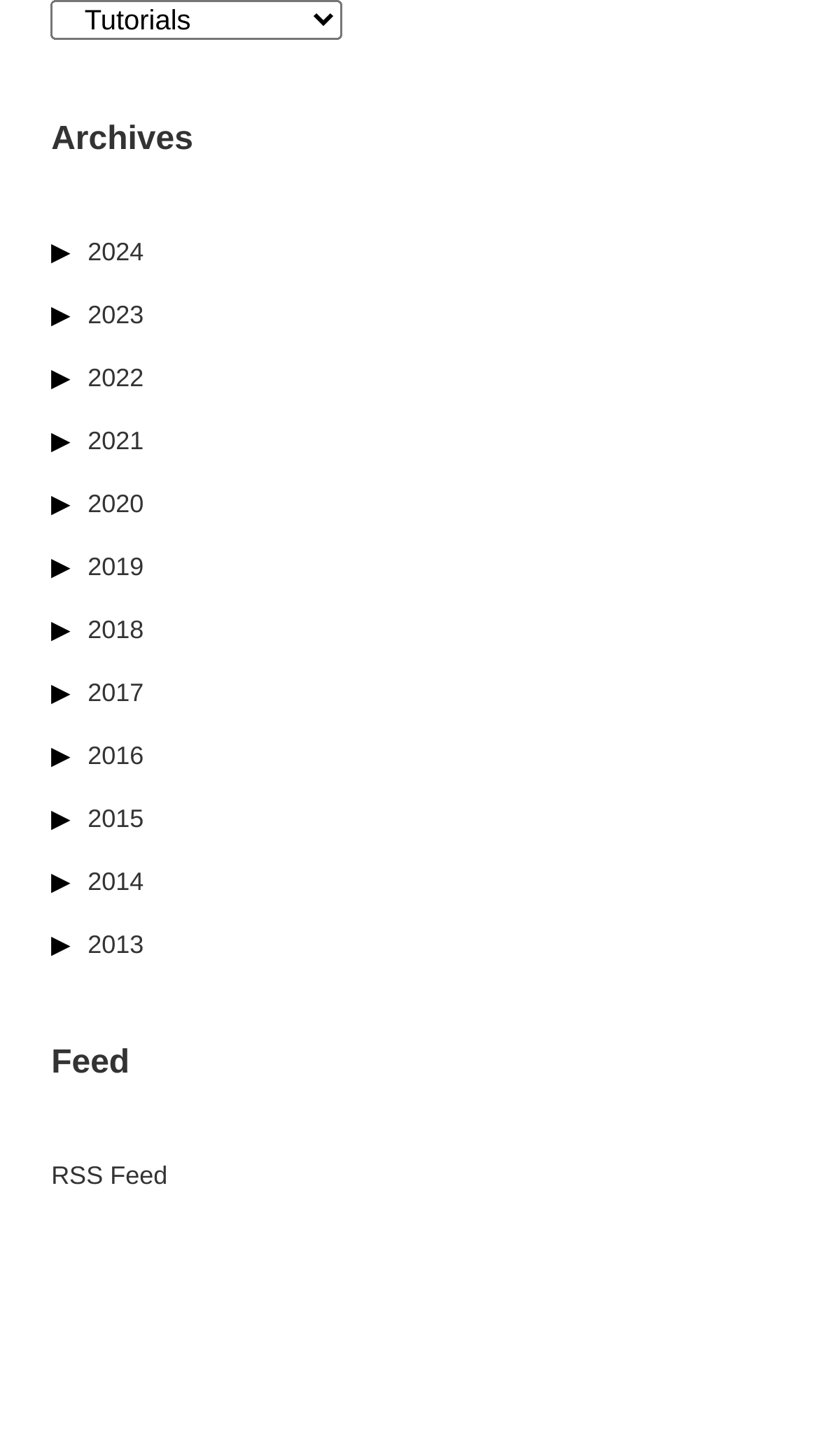Locate the bounding box coordinates of the area that needs to be clicked to fulfill the following instruction: "Expand archives". The coordinates should be in the format of four float numbers between 0 and 1, namely [left, top, right, bottom].

[0.062, 0.08, 0.938, 0.115]